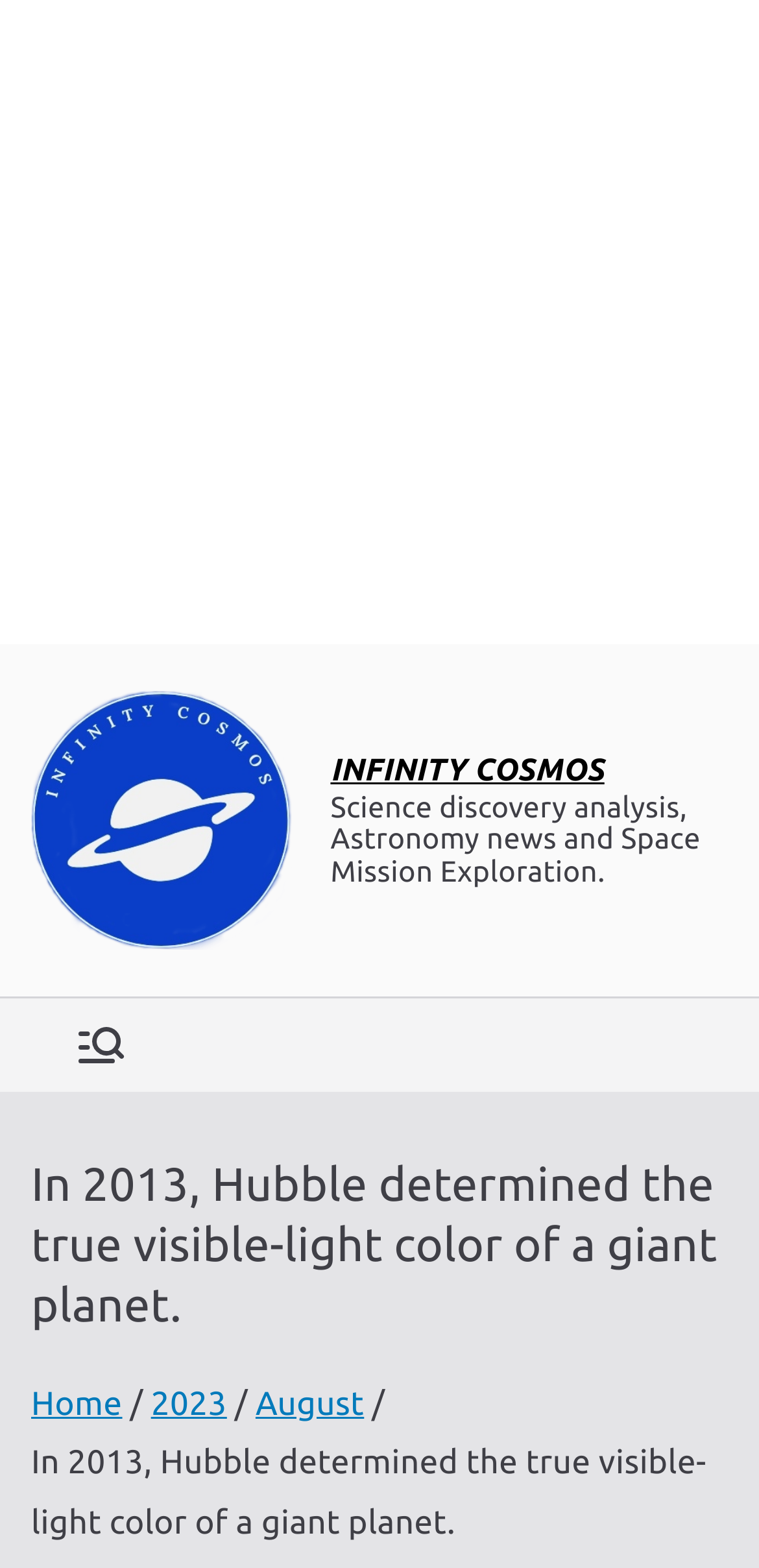What is the color of the giant planet mentioned?
Please give a detailed and elaborate answer to the question based on the image.

The question asks for the color of the giant planet mentioned. By analyzing the webpage content, I found that the webpage mentions that Hubble determined the true visible-light color of a giant planet in 2013. Therefore, the color mentioned is the visible-light color of the planet.